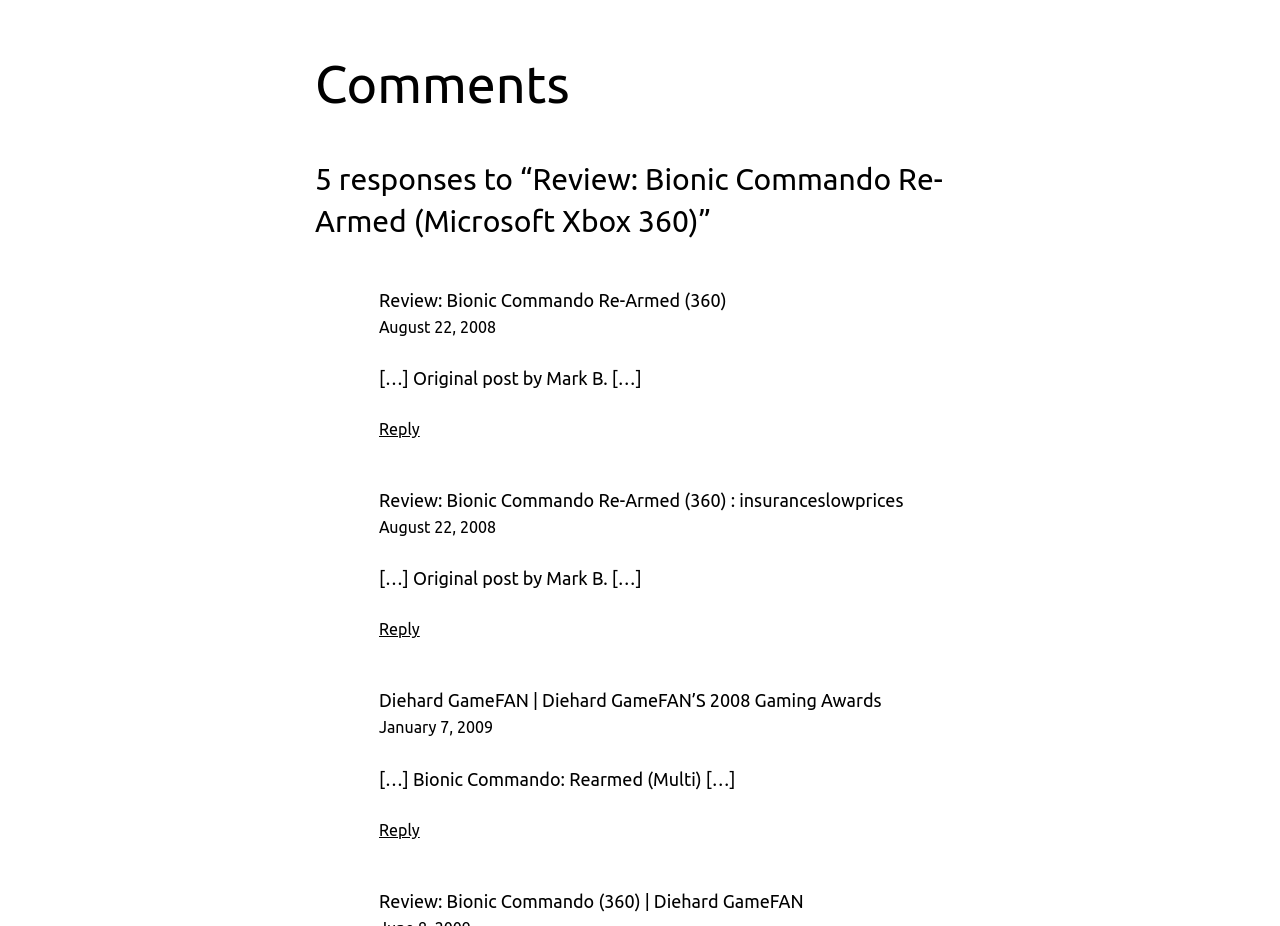Please provide a detailed answer to the question below based on the screenshot: 
What is the date of the first response?

The date of the first response can be found in the time element with the text 'August 22, 2008', which is located below the review title, indicating that the first response was posted on August 22, 2008.